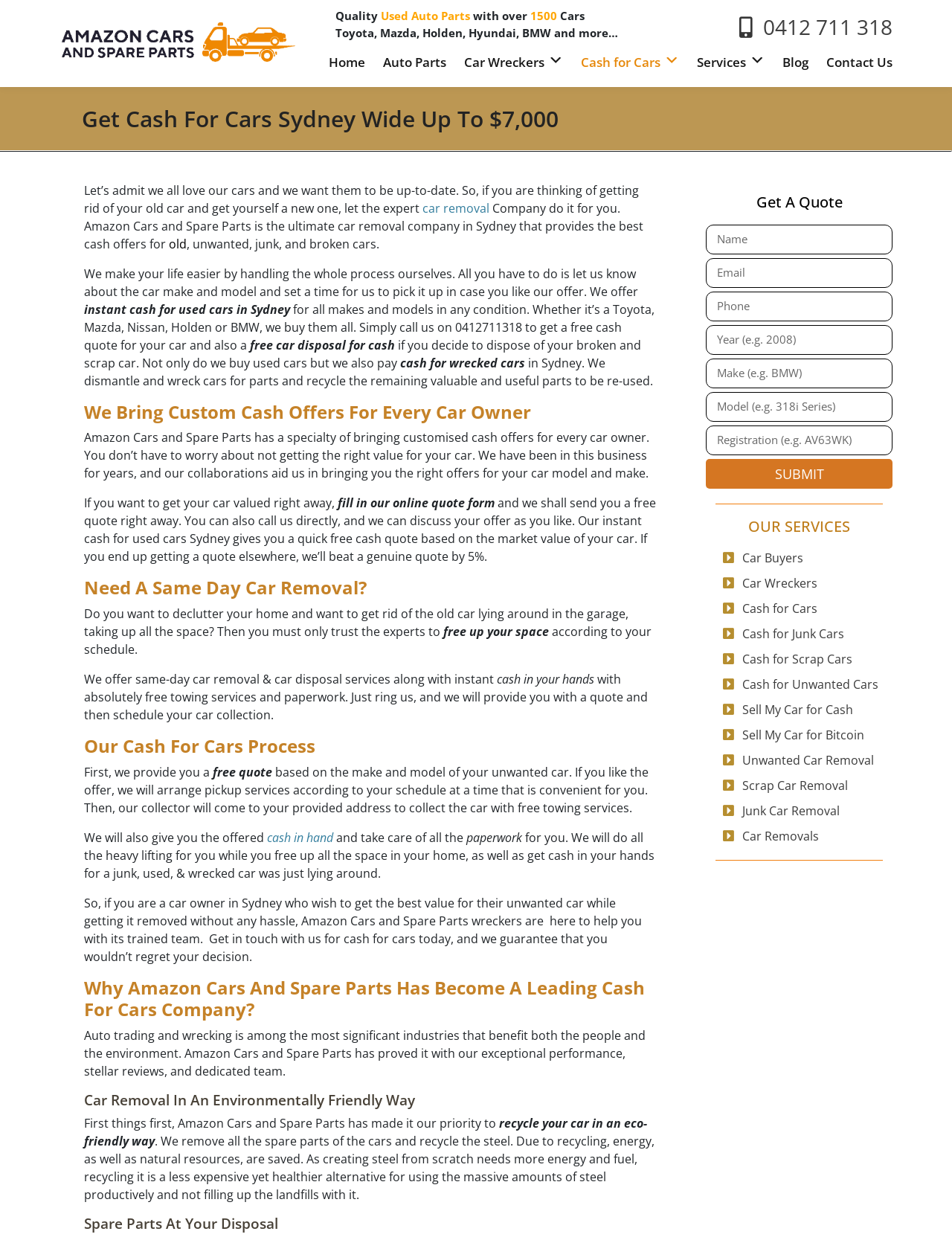Determine the bounding box coordinates for the element that should be clicked to follow this instruction: "Submit your car details". The coordinates should be given as four float numbers between 0 and 1, in the format [left, top, right, bottom].

[0.742, 0.37, 0.938, 0.394]